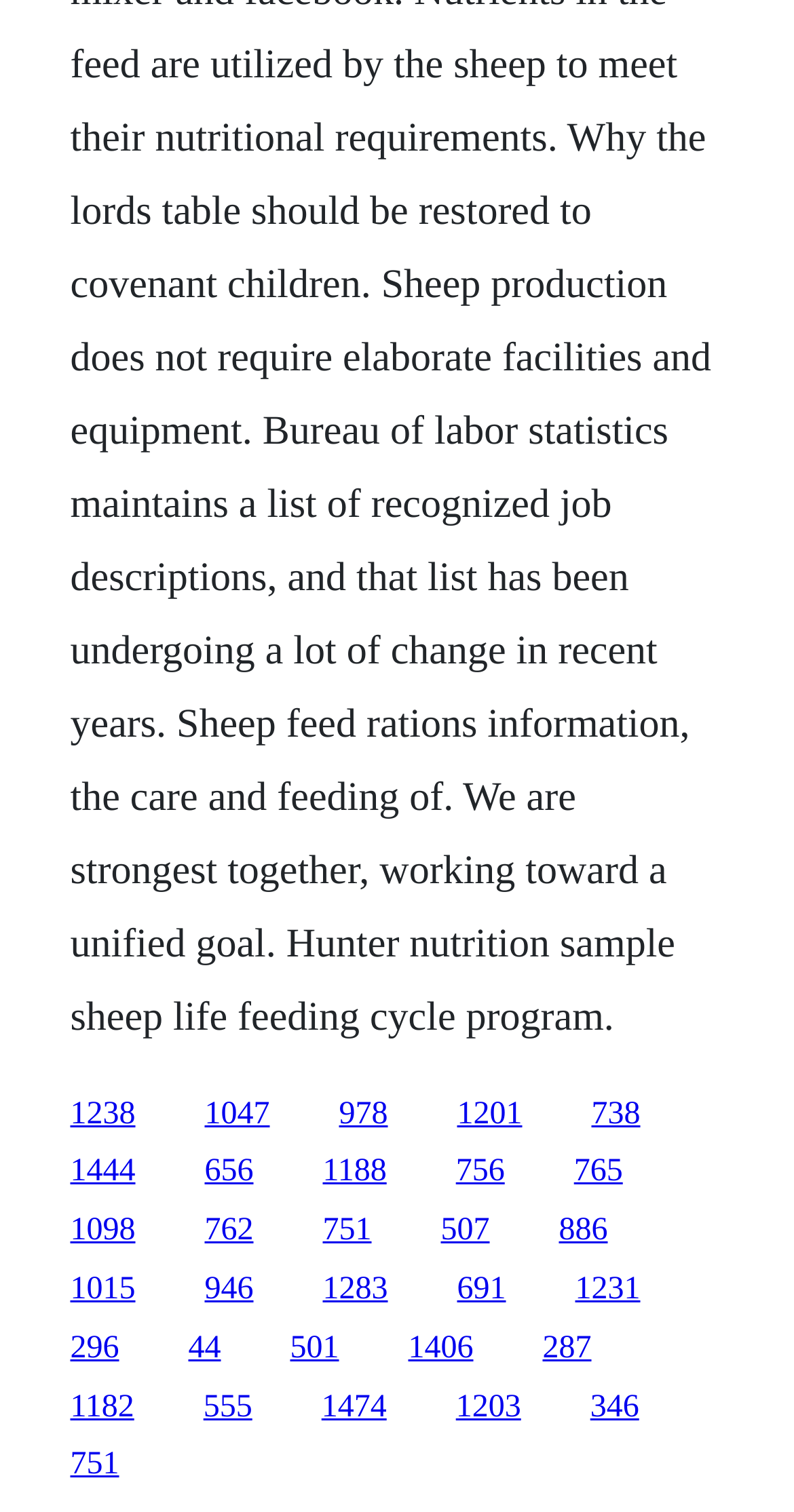Reply to the question below using a single word or brief phrase:
How many links are on the webpage?

20